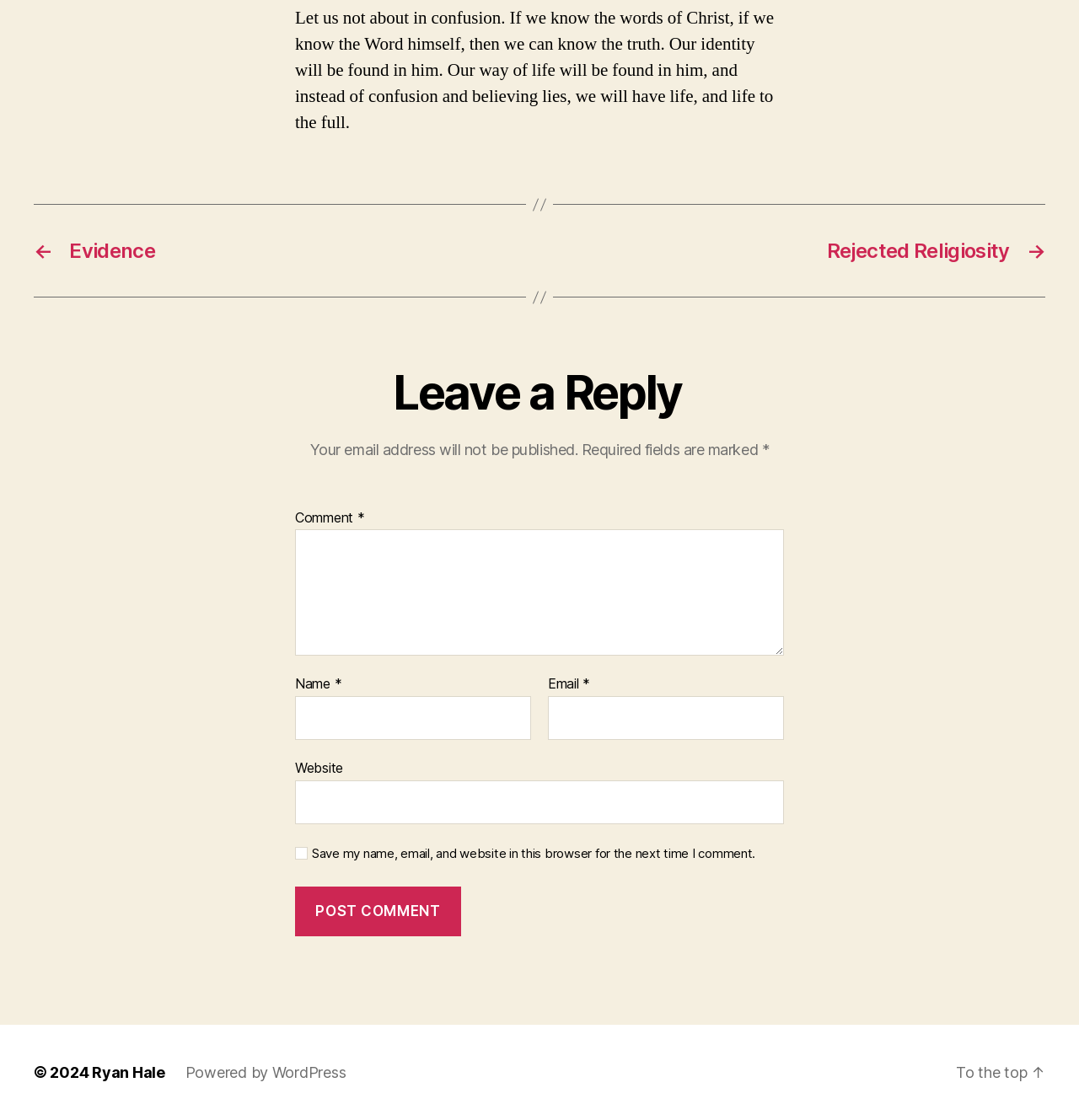Identify the bounding box coordinates for the region to click in order to carry out this instruction: "Visit the Archives section". Provide the coordinates using four float numbers between 0 and 1, formatted as [left, top, right, bottom].

None